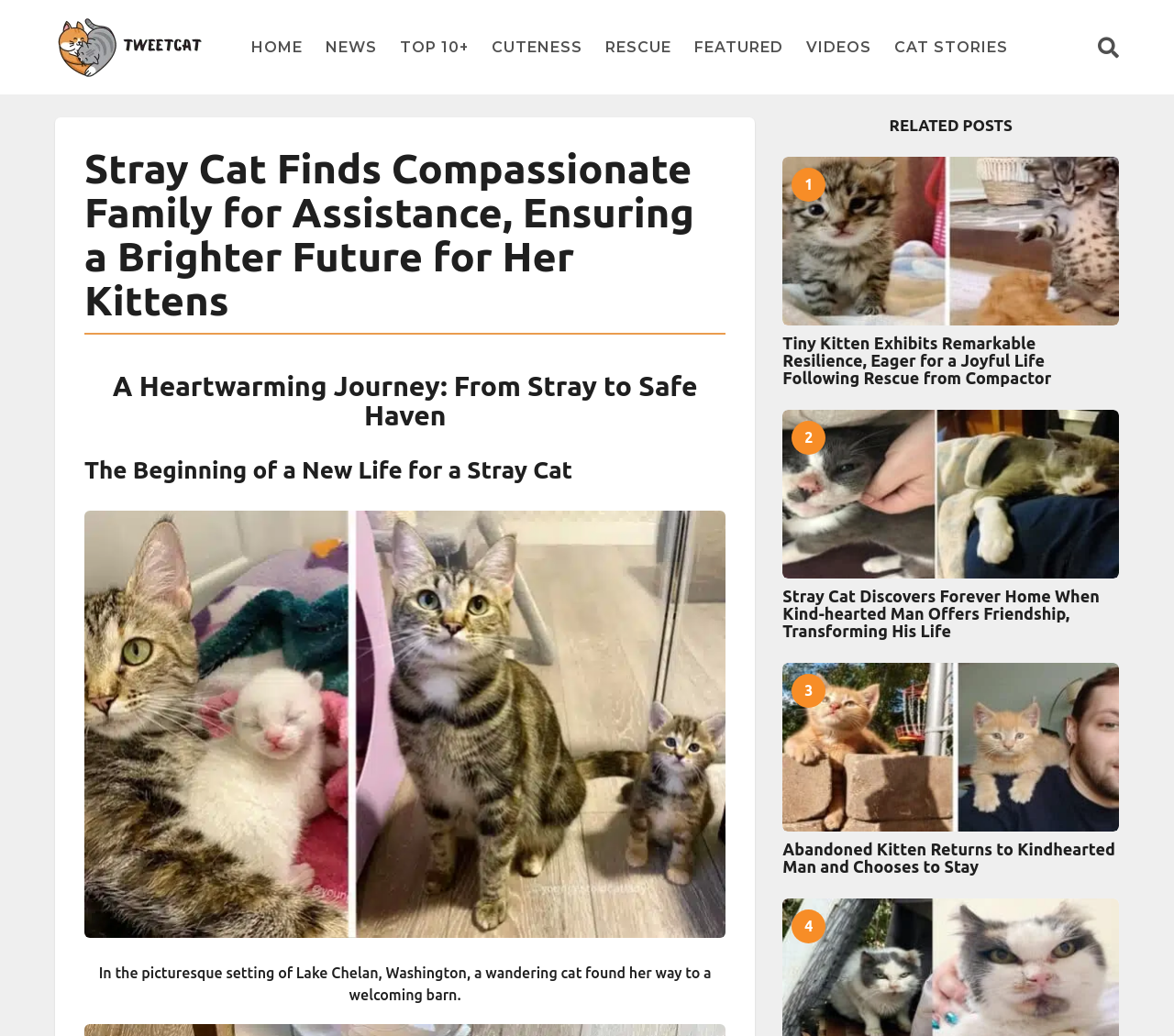Identify the bounding box coordinates for the UI element described as: "Cuteness". The coordinates should be provided as four floats between 0 and 1: [left, top, right, bottom].

[0.419, 0.028, 0.496, 0.063]